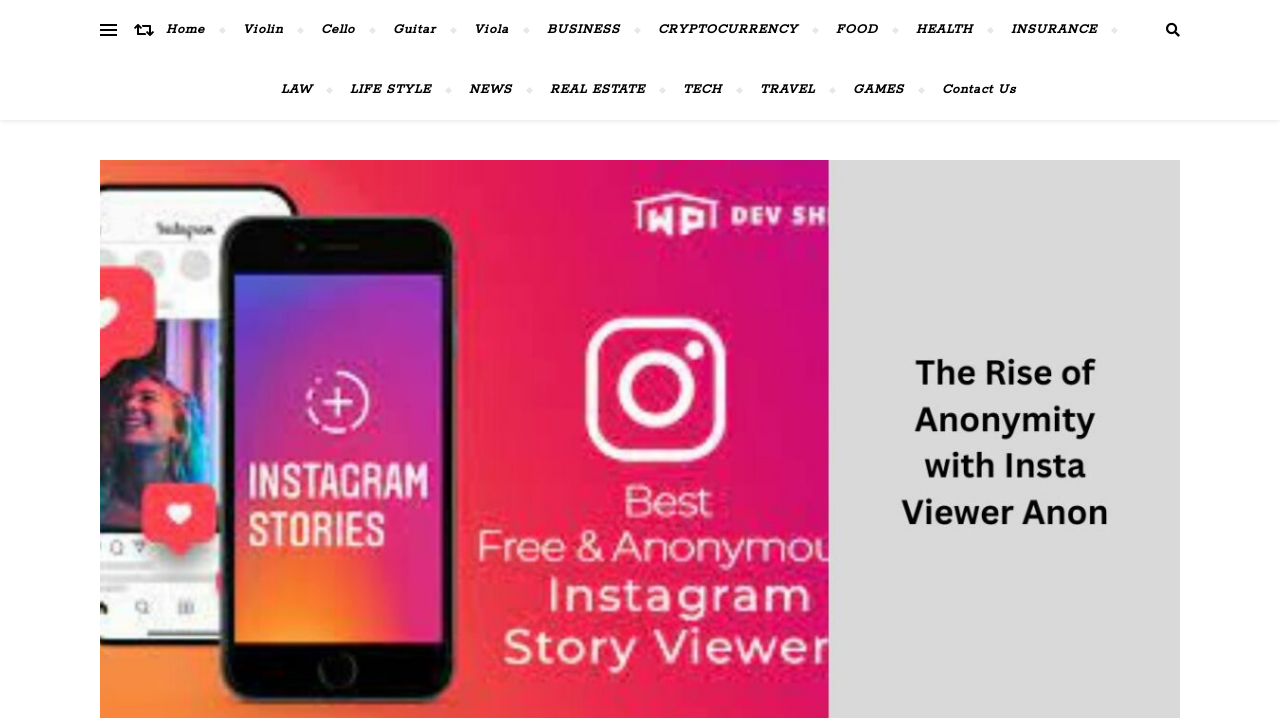Is there a link related to music?
Based on the content of the image, thoroughly explain and answer the question.

I found that there are several links related to music, including Violin, Cello, Guitar, and Viola, which suggests that the webpage has a section dedicated to music.